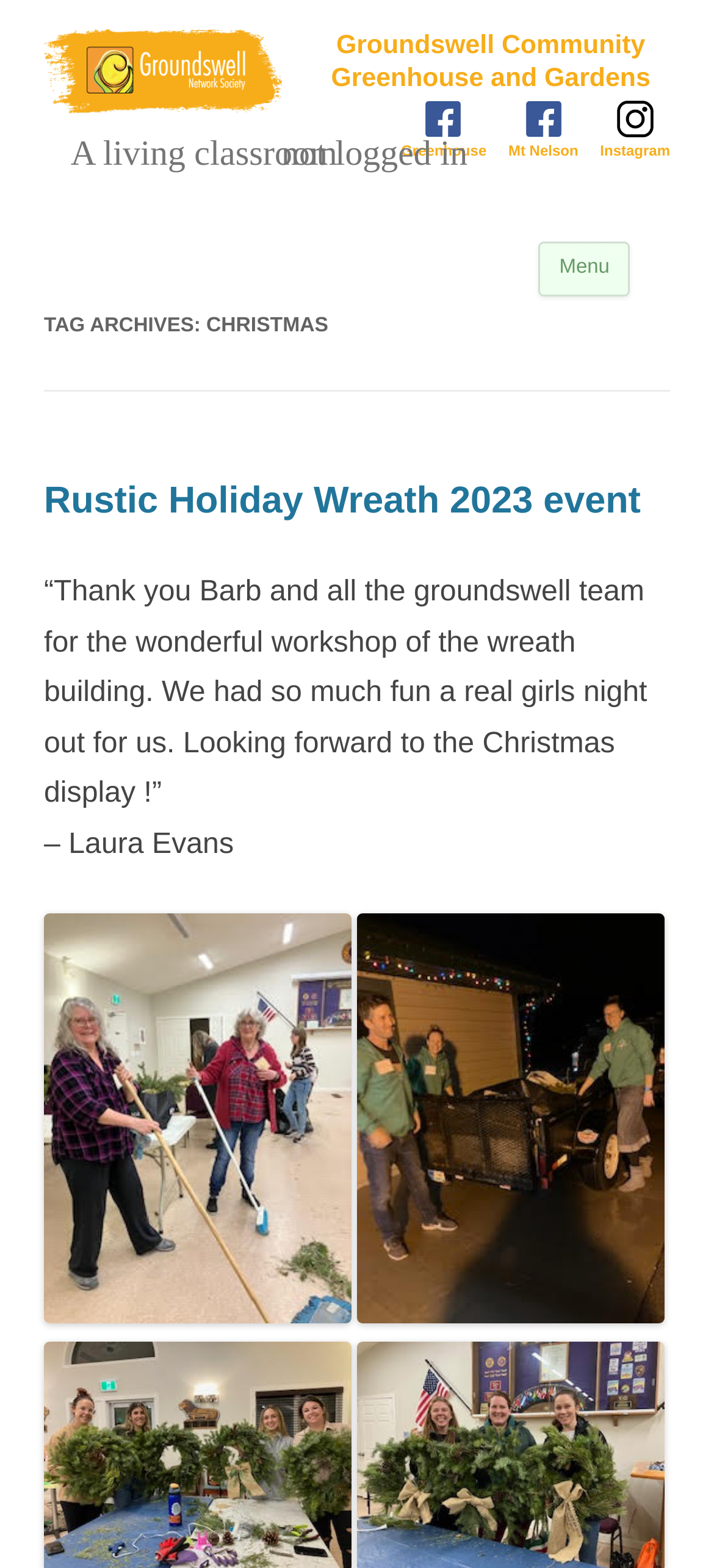What is the location of the greenhouse?
Using the image, provide a detailed and thorough answer to the question.

The location of the greenhouse is Mt Nelson, which can be found in the heading element on the top of the webpage, along with the name of the community greenhouse.